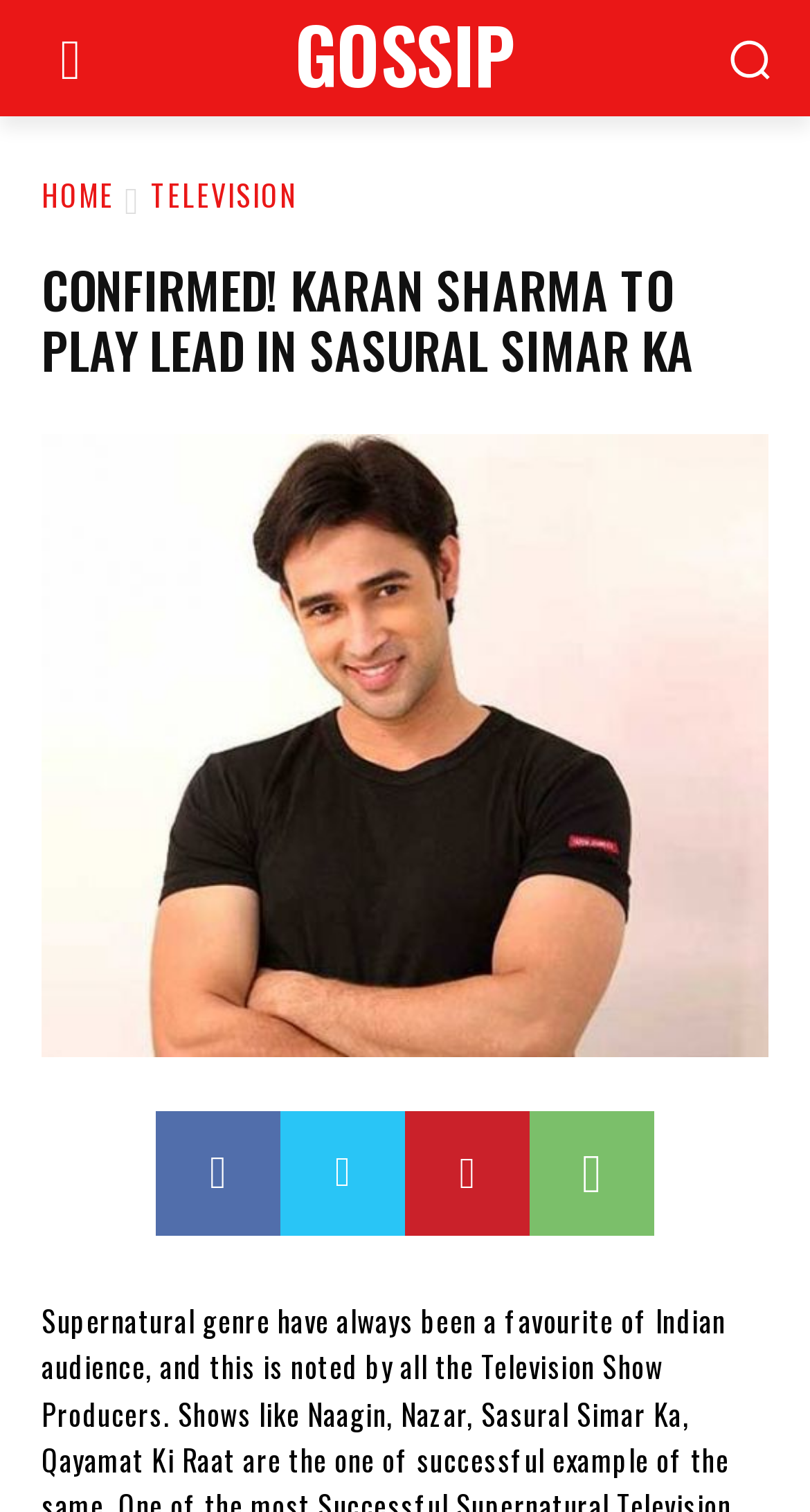Find and generate the main title of the webpage.

CONFIRMED! KARAN SHARMA TO PLAY LEAD IN SASURAL SIMAR KA